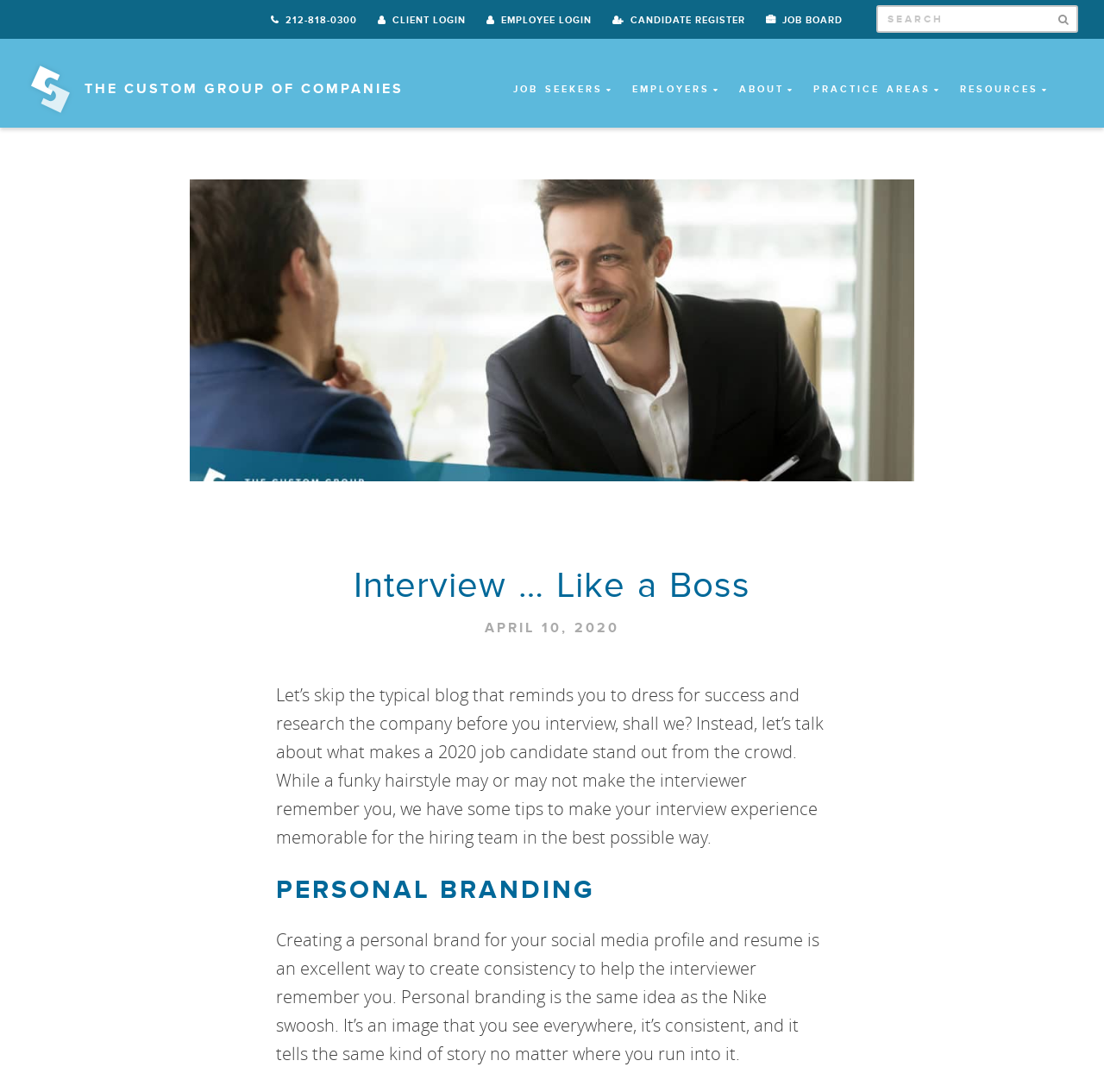Using the provided element description "Employers", determine the bounding box coordinates of the UI element.

[0.573, 0.076, 0.648, 0.13]